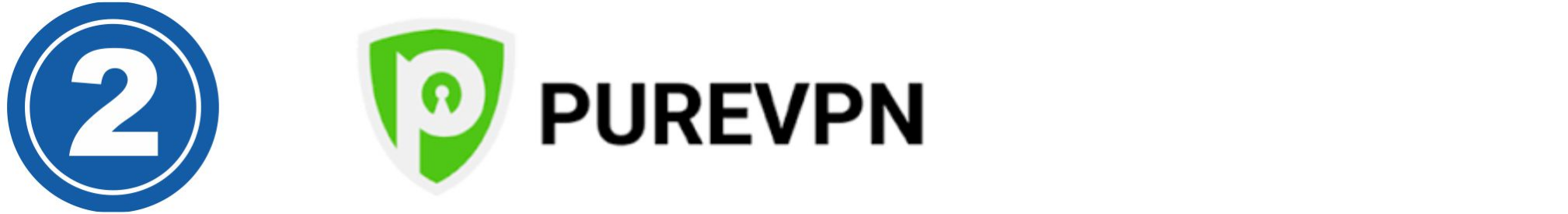What font color is used for the text 'PUREVPN'? Based on the screenshot, please respond with a single word or phrase.

black